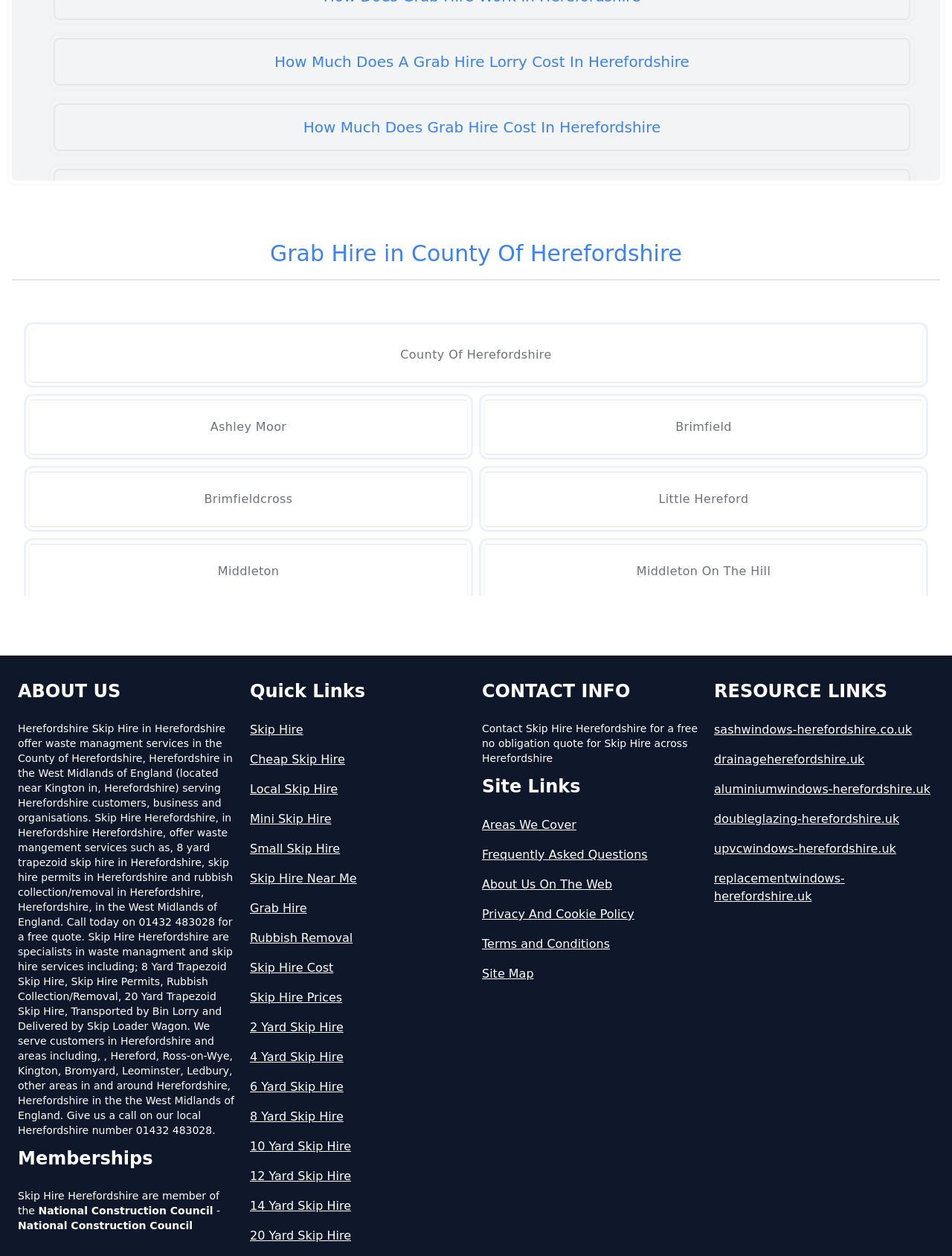What is the name of the county where Skip Hire Herefordshire operates? Based on the screenshot, please respond with a single word or phrase.

Herefordshire